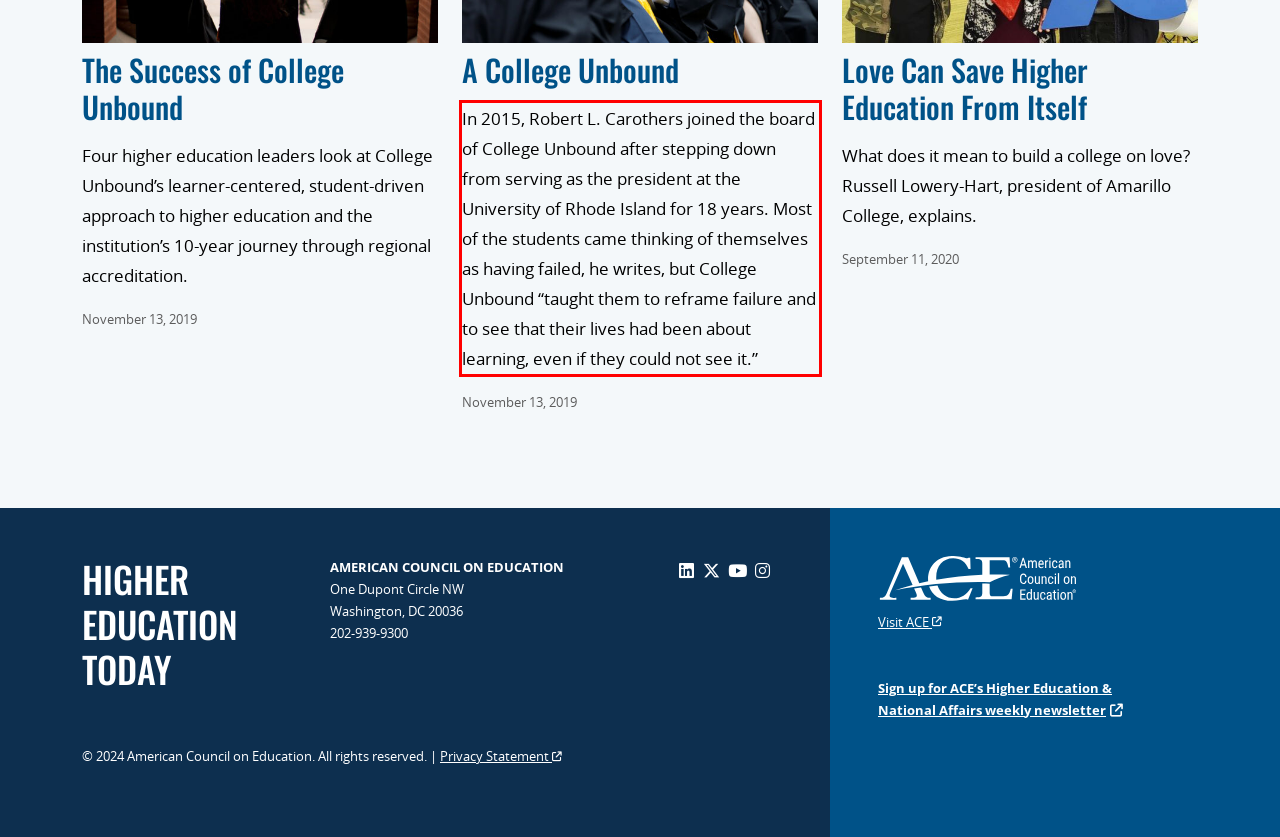Given a webpage screenshot, locate the red bounding box and extract the text content found inside it.

In 2015, Robert L. Carothers joined the board of College Unbound after stepping down from serving as the president at the University of Rhode Island for 18 years. Most of the students came thinking of themselves as having failed, he writes, but College Unbound “taught them to reframe failure and to see that their lives had been about learning, even if they could not see it.”